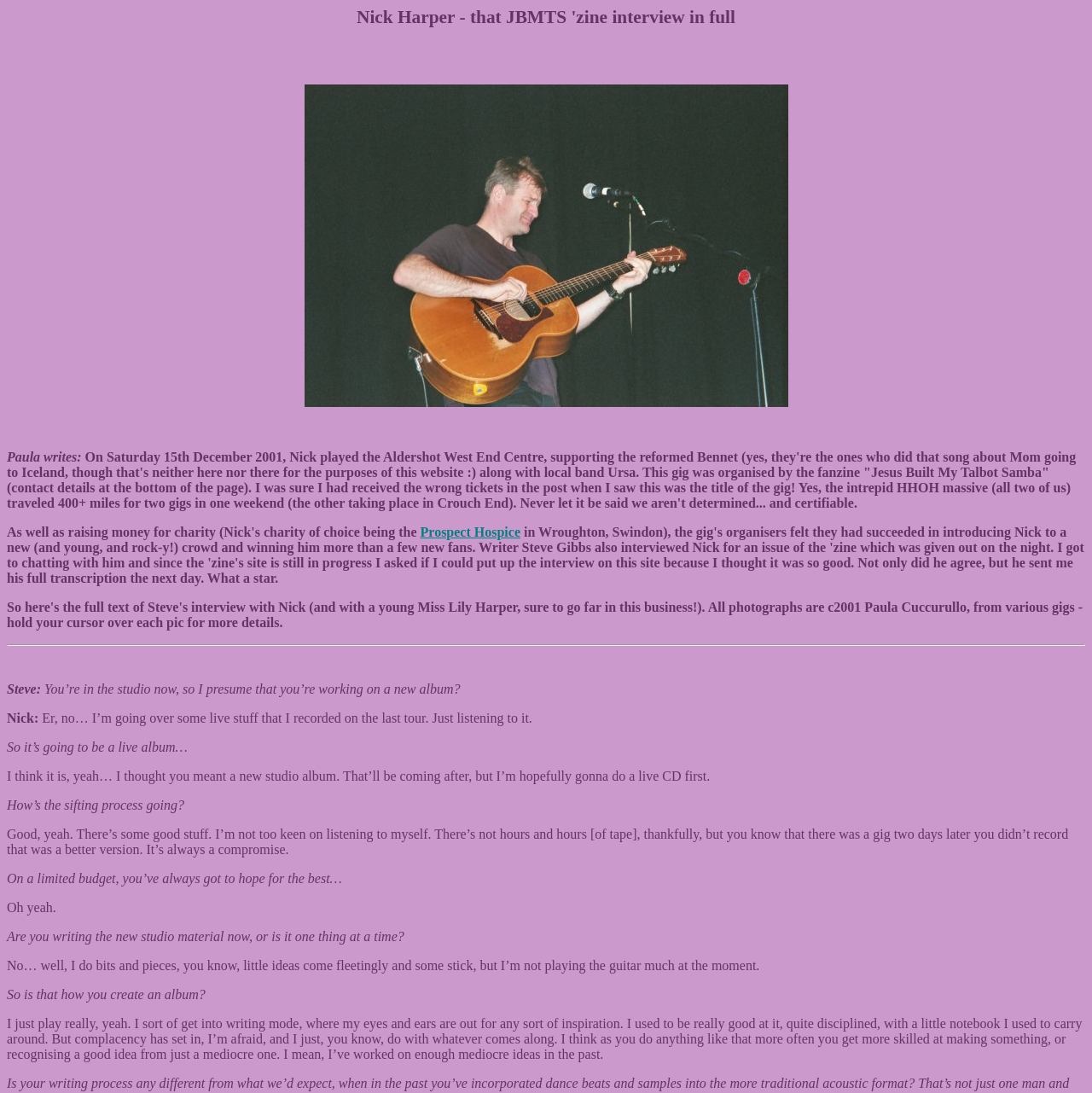From the details in the image, provide a thorough response to the question: What is the name of the fanzine that organized the gig?

According to the text, the gig was organised by the fanzine 'Jesus Built My Talbot Samba', which is mentioned in the paragraph starting with 'On Saturday 15th December 2001...'.